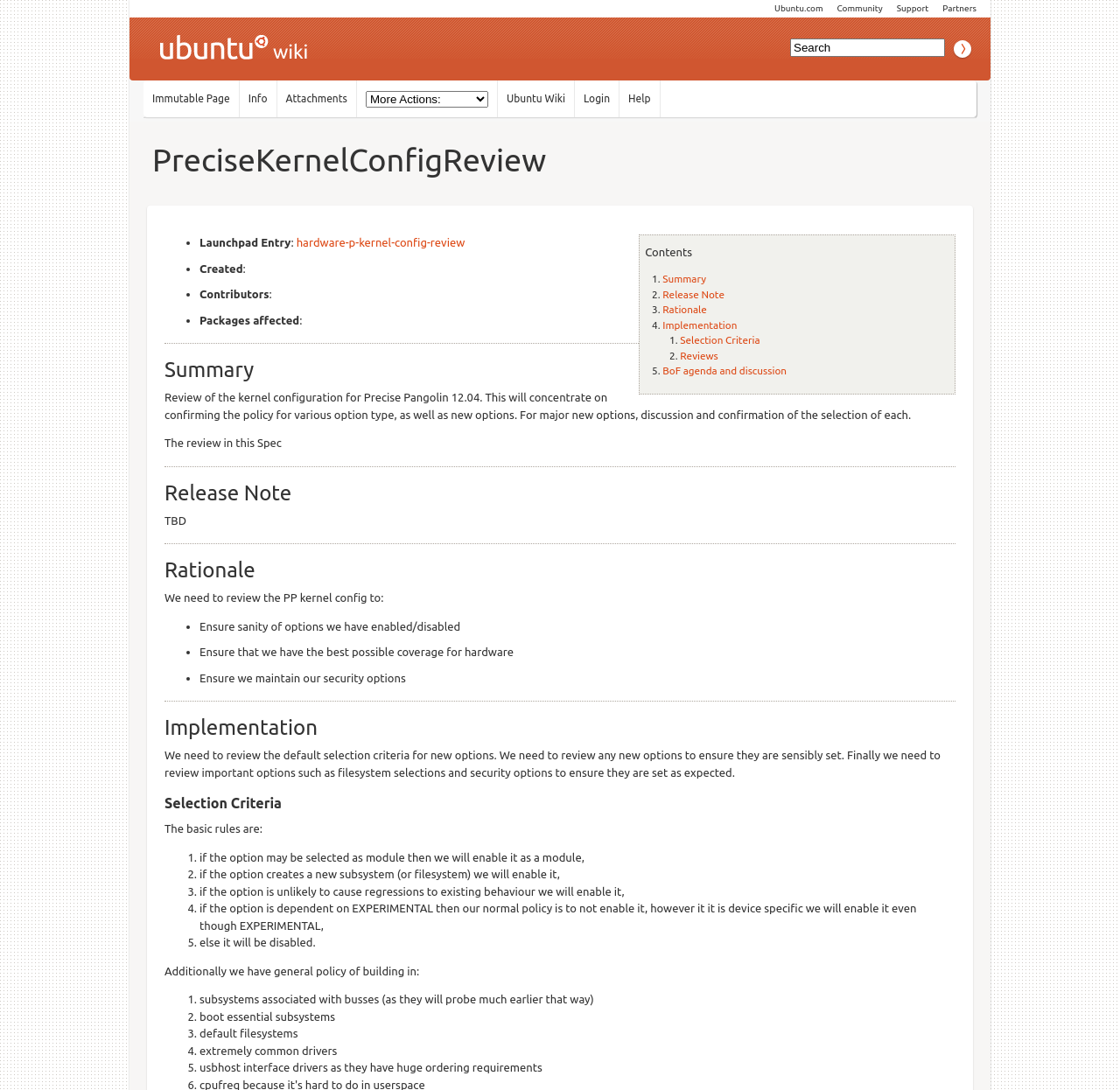Using floating point numbers between 0 and 1, provide the bounding box coordinates in the format (top-left x, top-left y, bottom-right x, bottom-right y). Locate the UI element described here: Ubuntu.com

[0.691, 0.003, 0.735, 0.012]